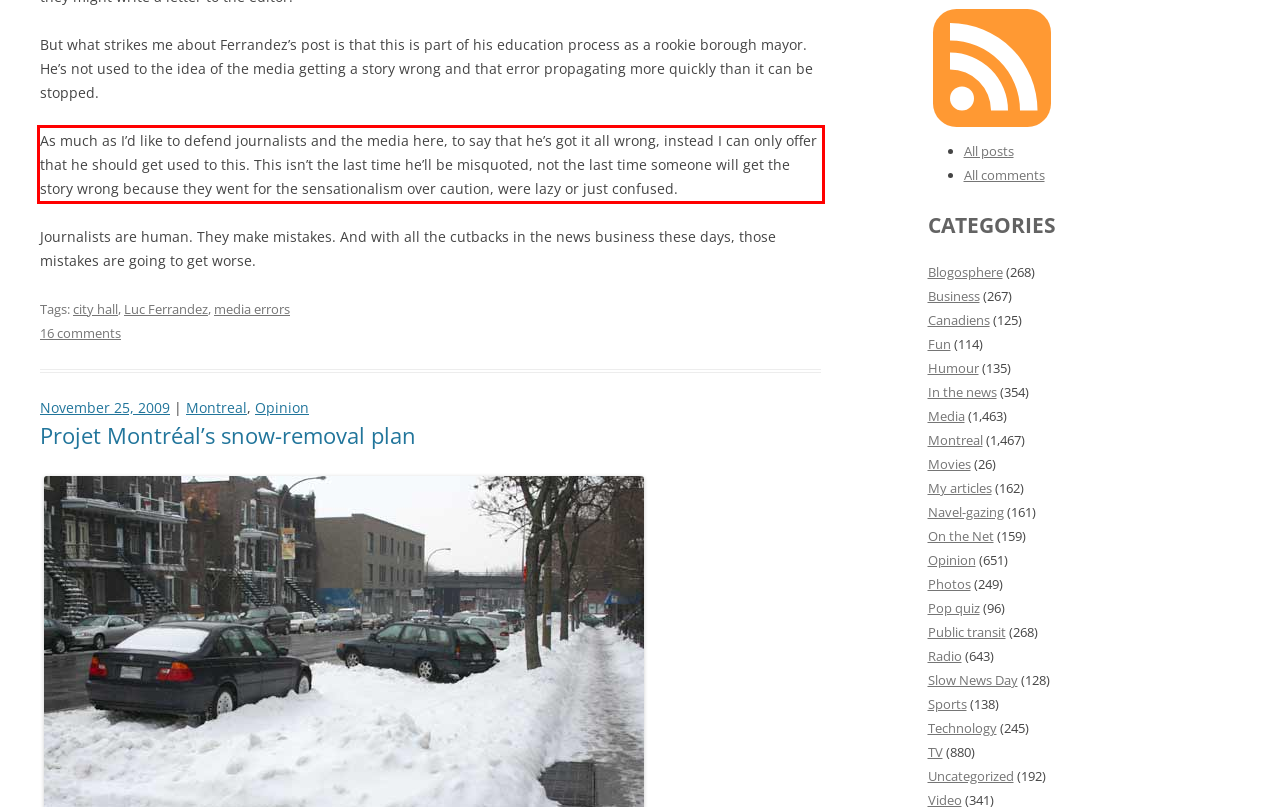Extract and provide the text found inside the red rectangle in the screenshot of the webpage.

As much as I’d like to defend journalists and the media here, to say that he’s got it all wrong, instead I can only offer that he should get used to this. This isn’t the last time he’ll be misquoted, not the last time someone will get the story wrong because they went for the sensationalism over caution, were lazy or just confused.